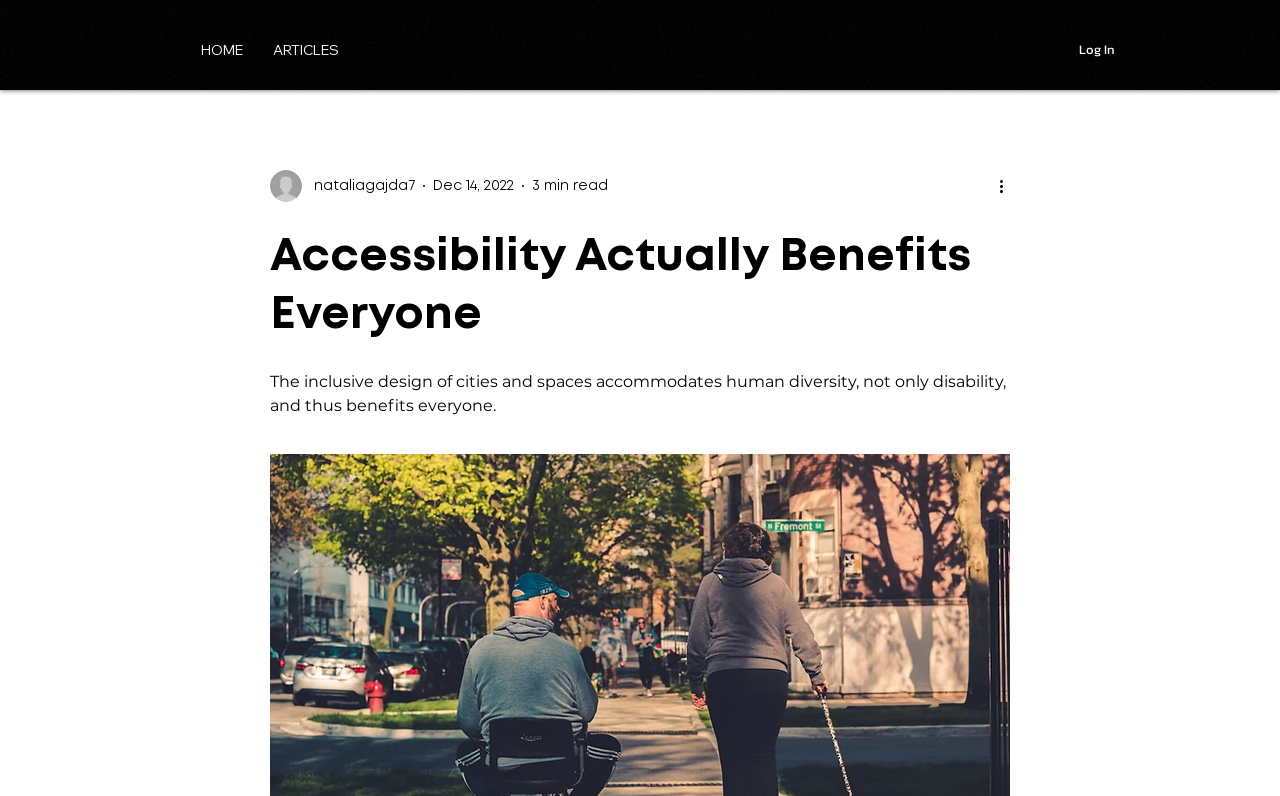From the element description aria-label="More actions", predict the bounding box coordinates of the UI element. The coordinates must be specified in the format (top-left x, top-left y, bottom-right x, bottom-right y) and should be within the 0 to 1 range.

[0.778, 0.219, 0.797, 0.249]